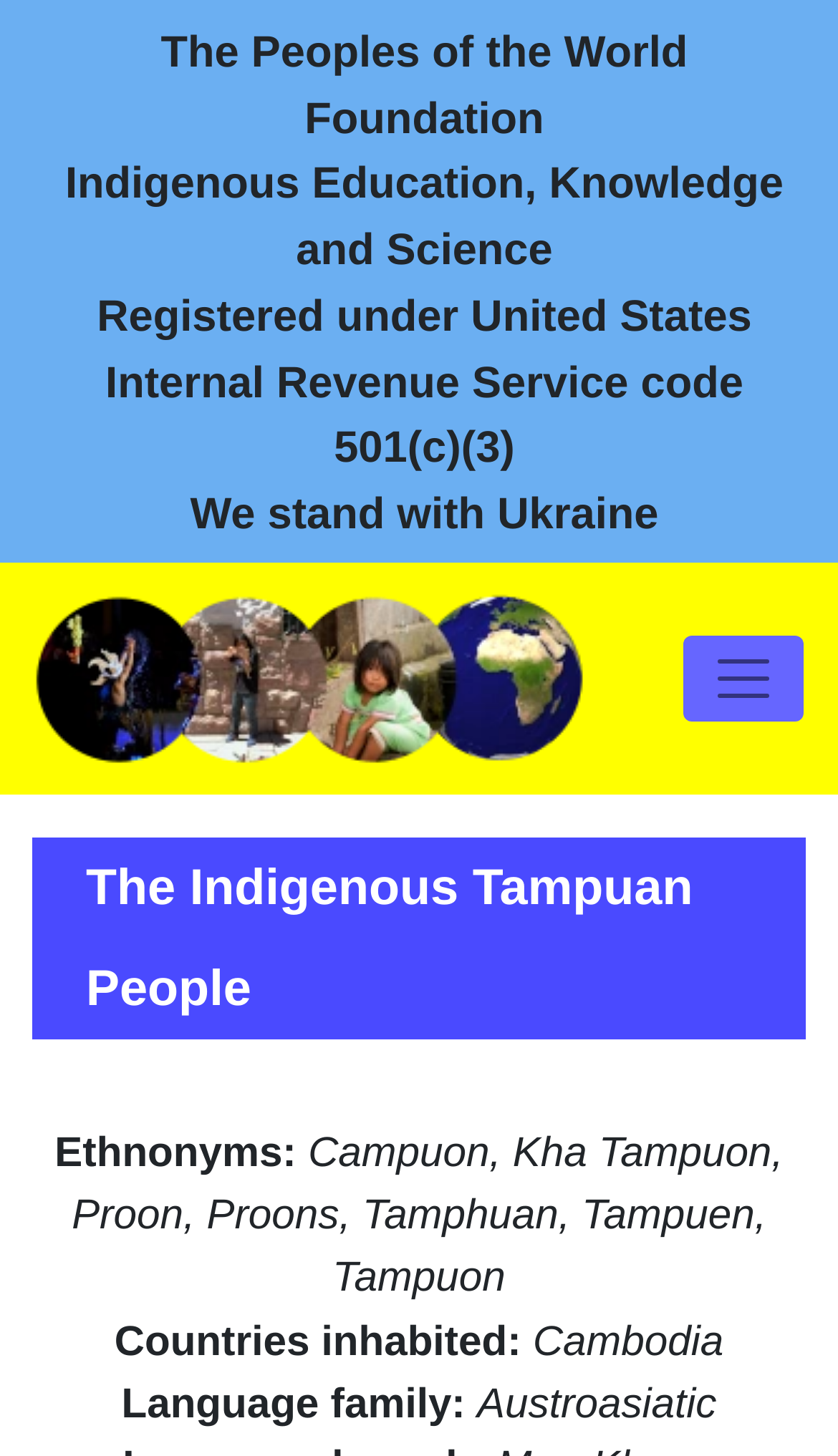Reply to the question below using a single word or brief phrase:
What is the purpose of the button at the top right corner?

Toggle navigation